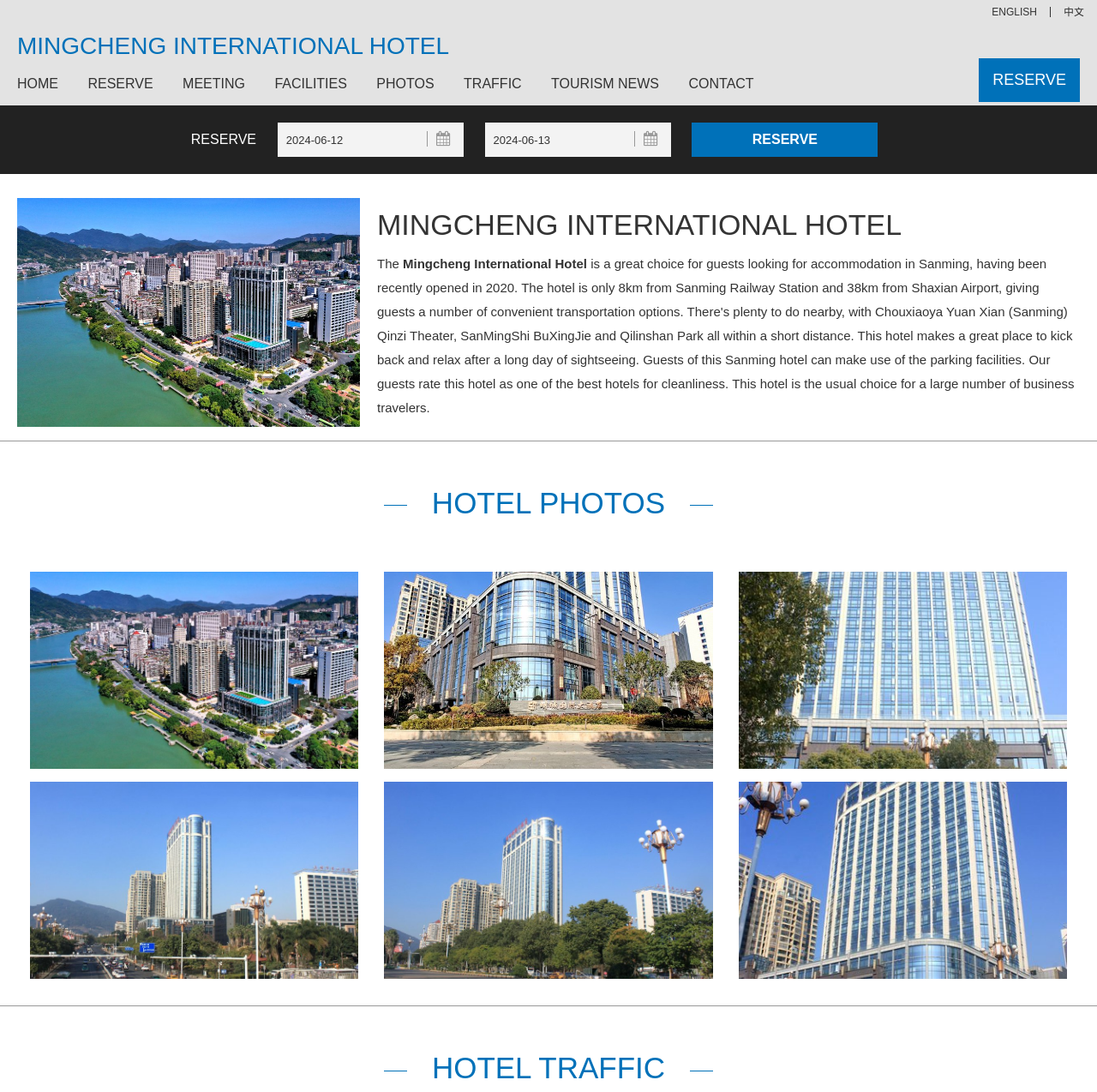Based on the element description "name="submit" value="Post Comment"", predict the bounding box coordinates of the UI element.

None